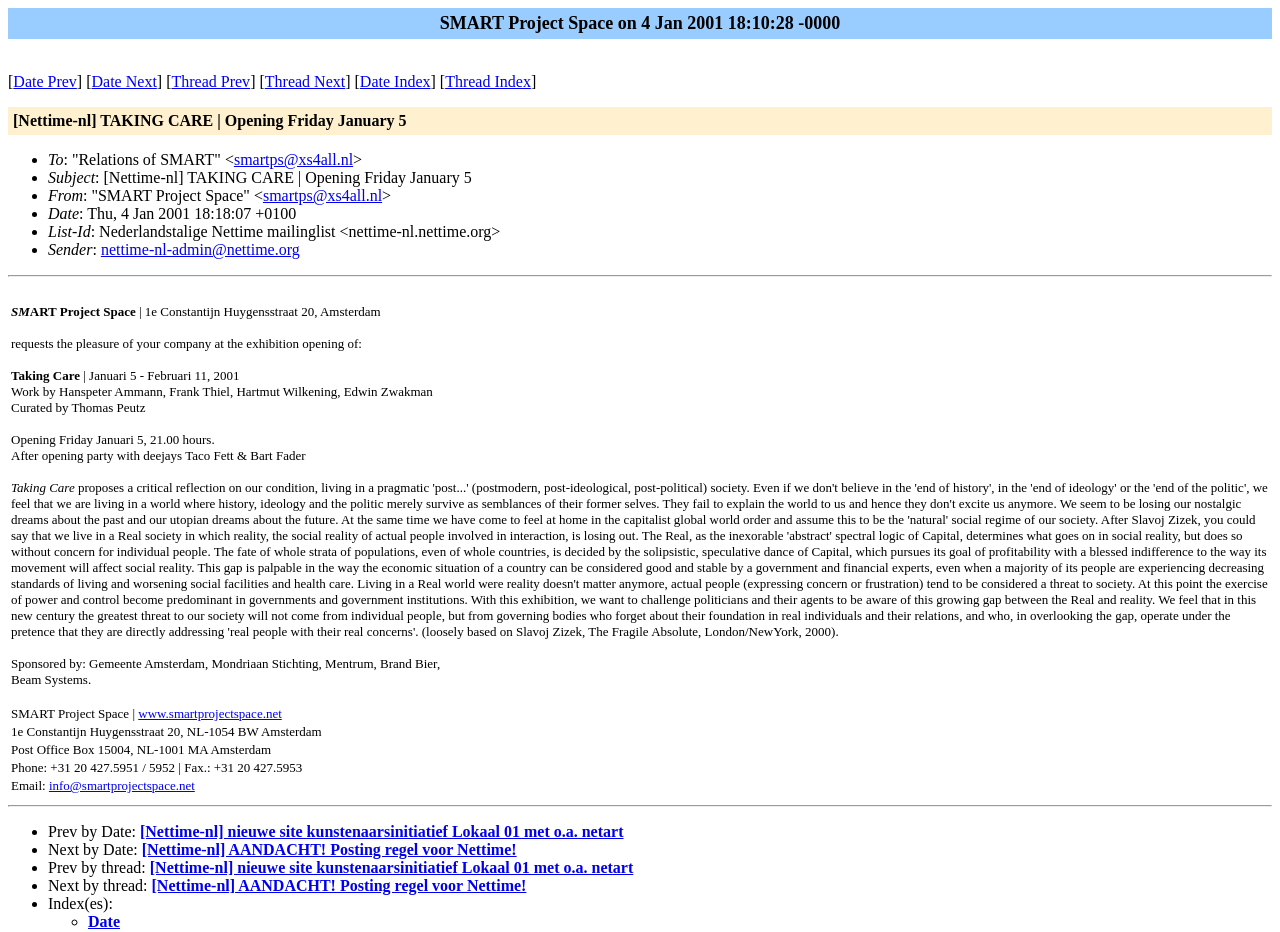Indicate the bounding box coordinates of the element that needs to be clicked to satisfy the following instruction: "Click on 'www.smartprojectspace.net'". The coordinates should be four float numbers between 0 and 1, i.e., [left, top, right, bottom].

[0.108, 0.758, 0.22, 0.774]